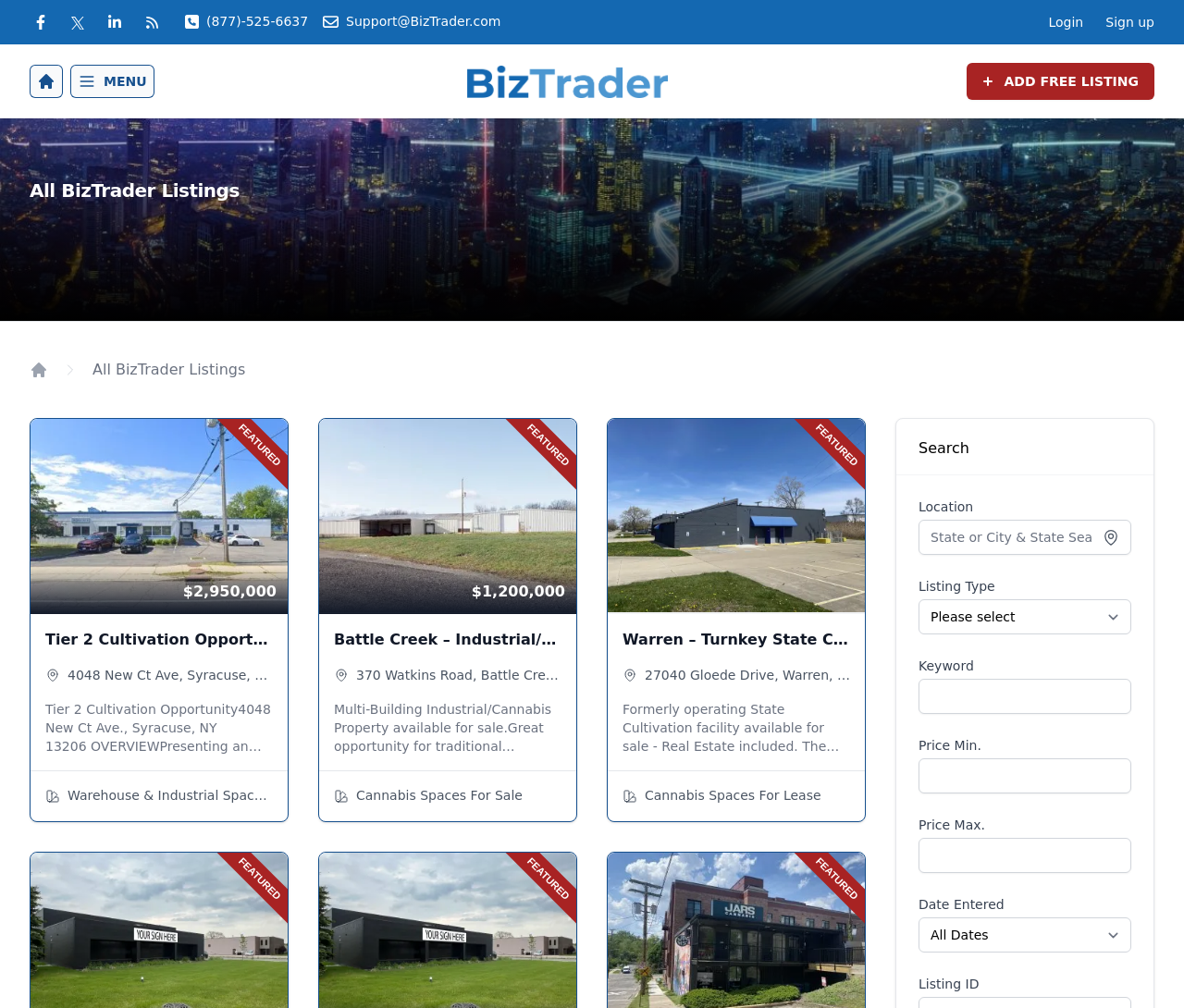Find the bounding box coordinates for the UI element that matches this description: "parent_node: $2,950,000".

[0.026, 0.416, 0.243, 0.609]